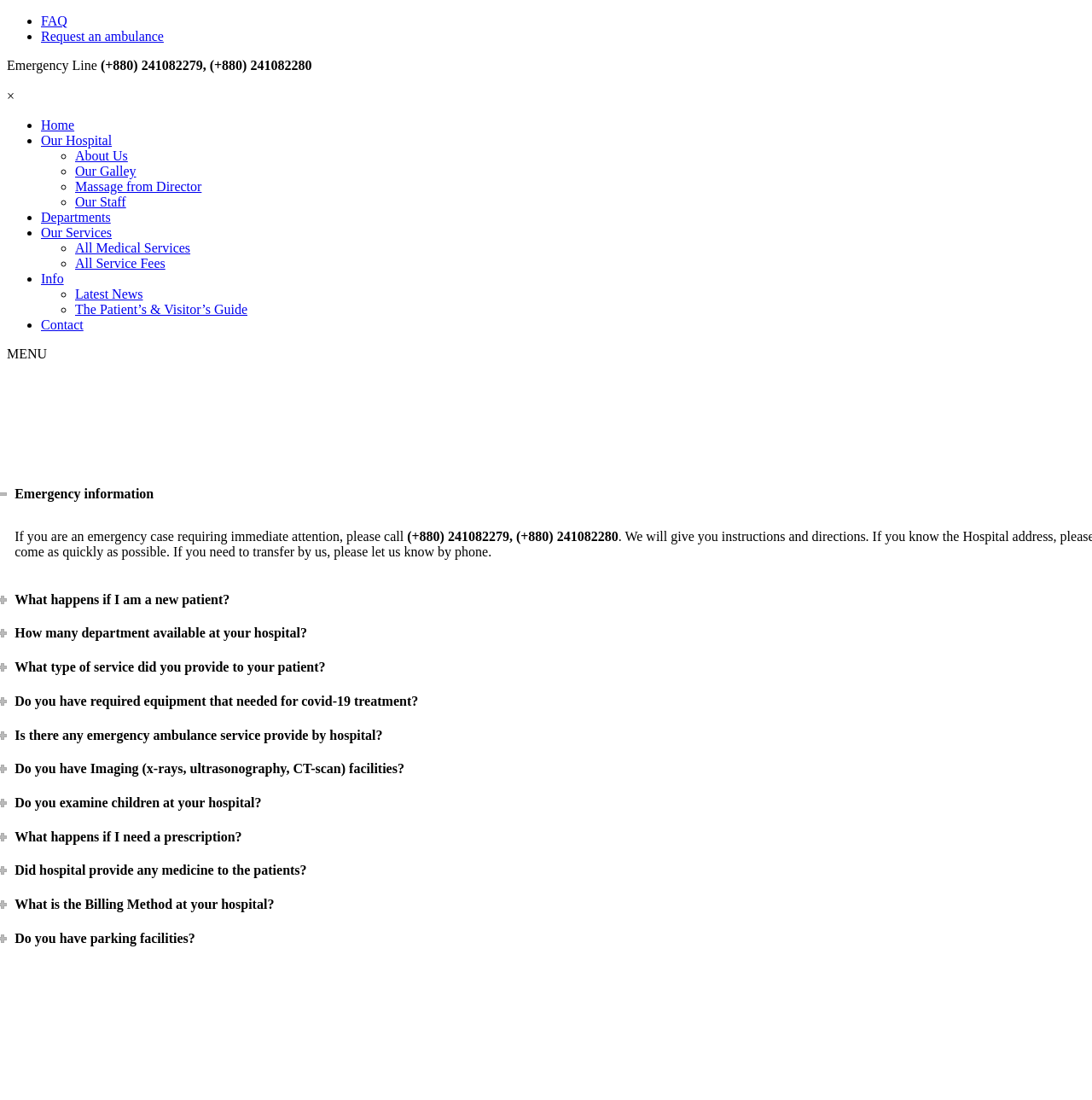Locate the bounding box coordinates of the clickable element to fulfill the following instruction: "Get weather alerts for Adair County". Provide the coordinates as four float numbers between 0 and 1 in the format [left, top, right, bottom].

None